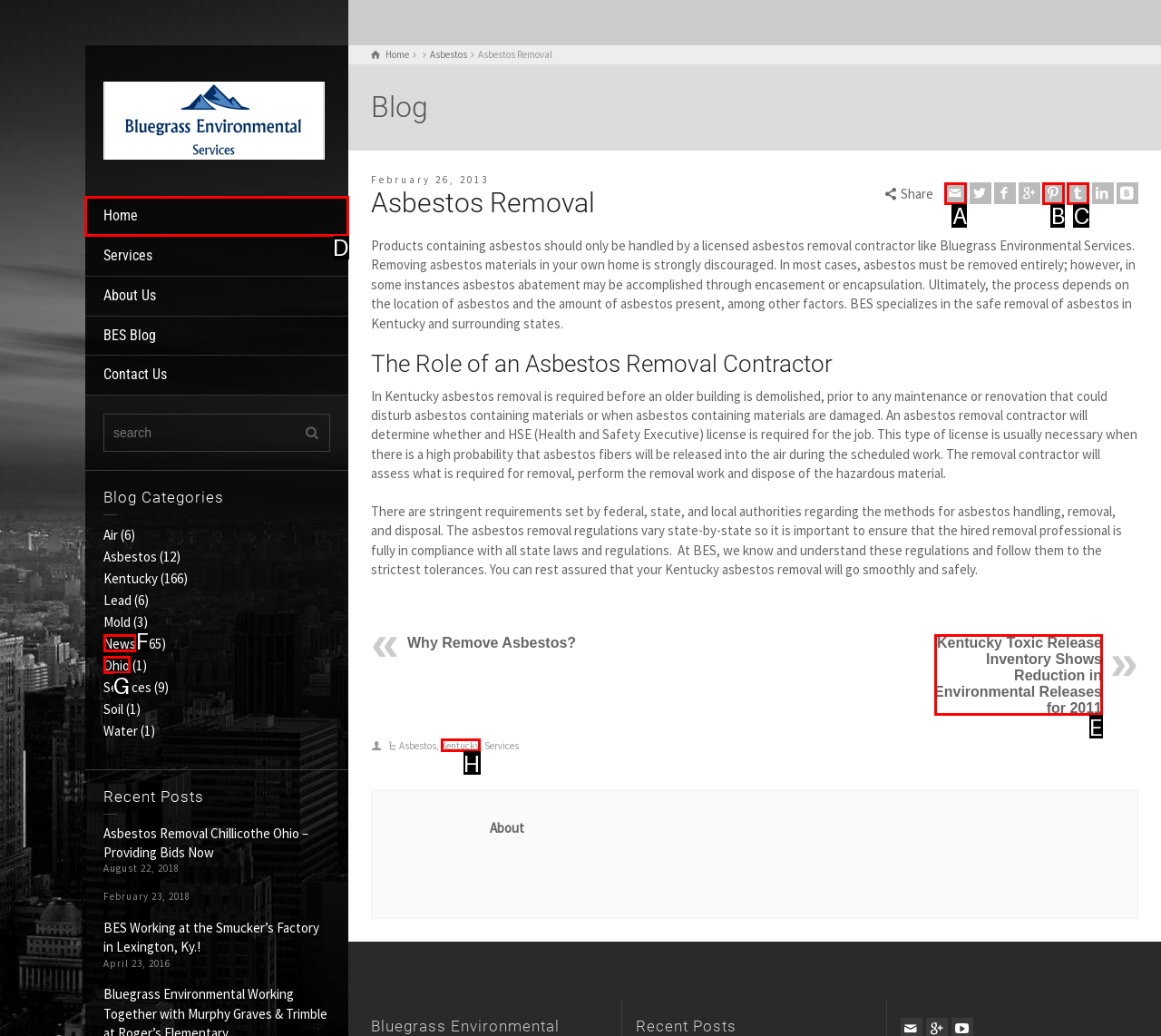Please indicate which option's letter corresponds to the task: Go to Home page by examining the highlighted elements in the screenshot.

D